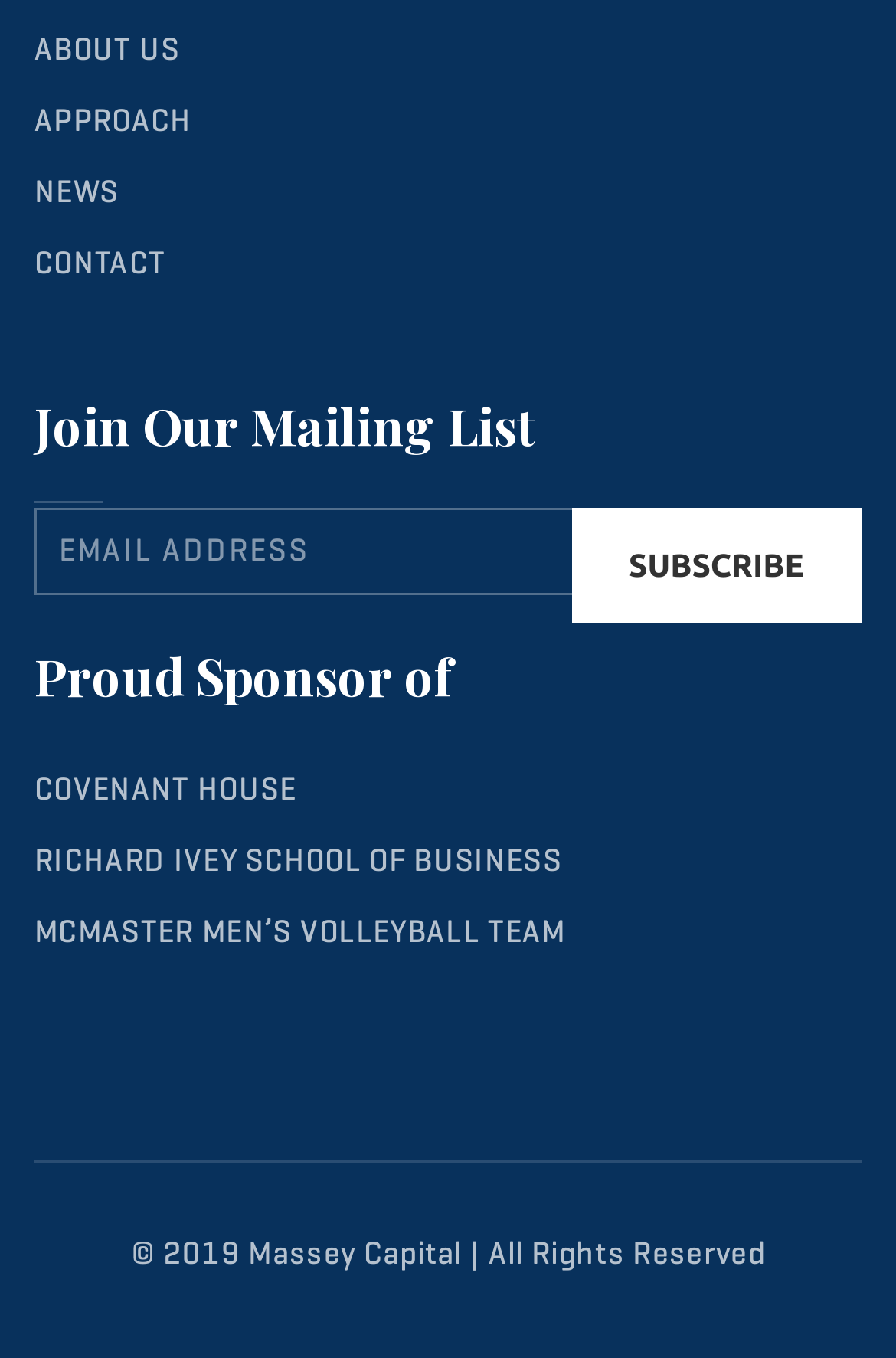Kindly provide the bounding box coordinates of the section you need to click on to fulfill the given instruction: "Read the news".

[0.038, 0.131, 0.133, 0.154]